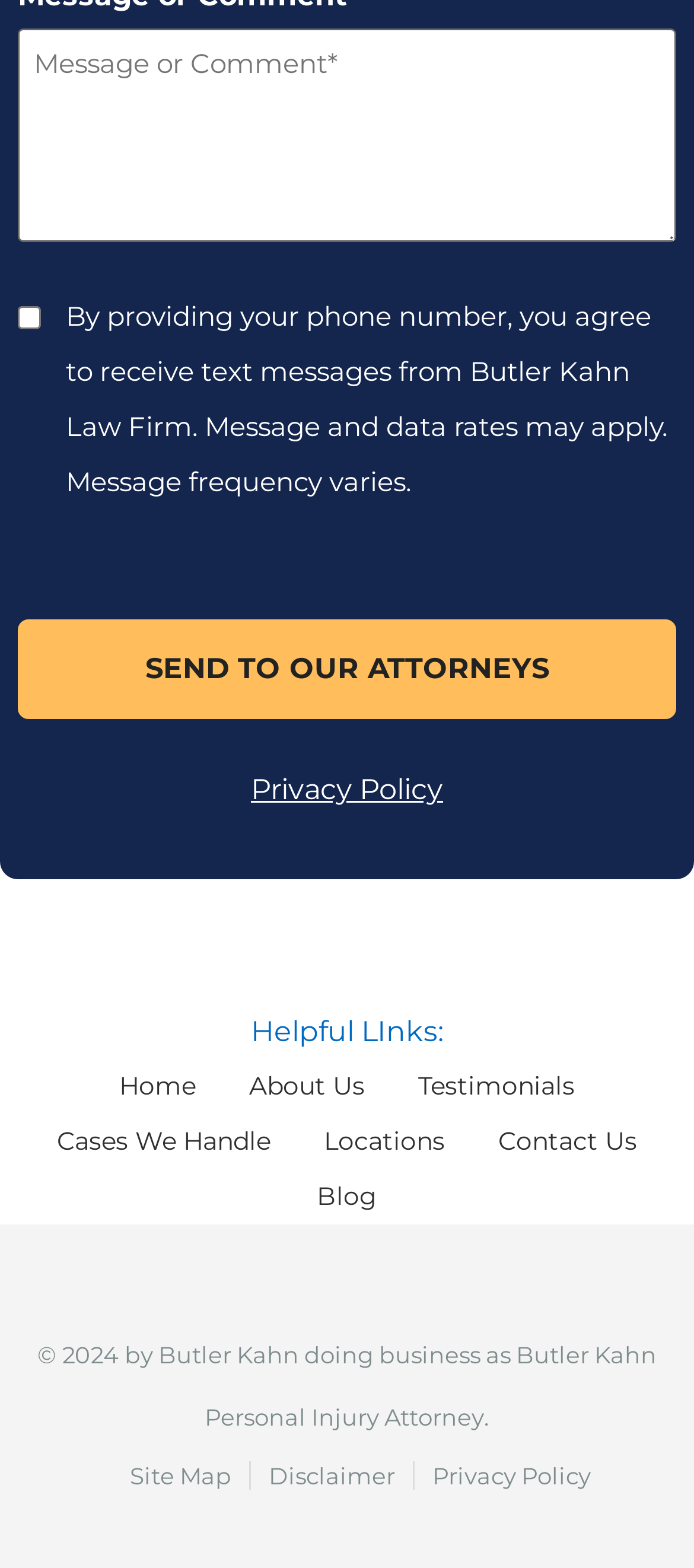What is the copyright year of the website?
Craft a detailed and extensive response to the question.

The copyright information is displayed at the bottom of the webpage, stating '© 2024 by Butler Kahn doing business as Butler Kahn Personal Injury Attorney.'